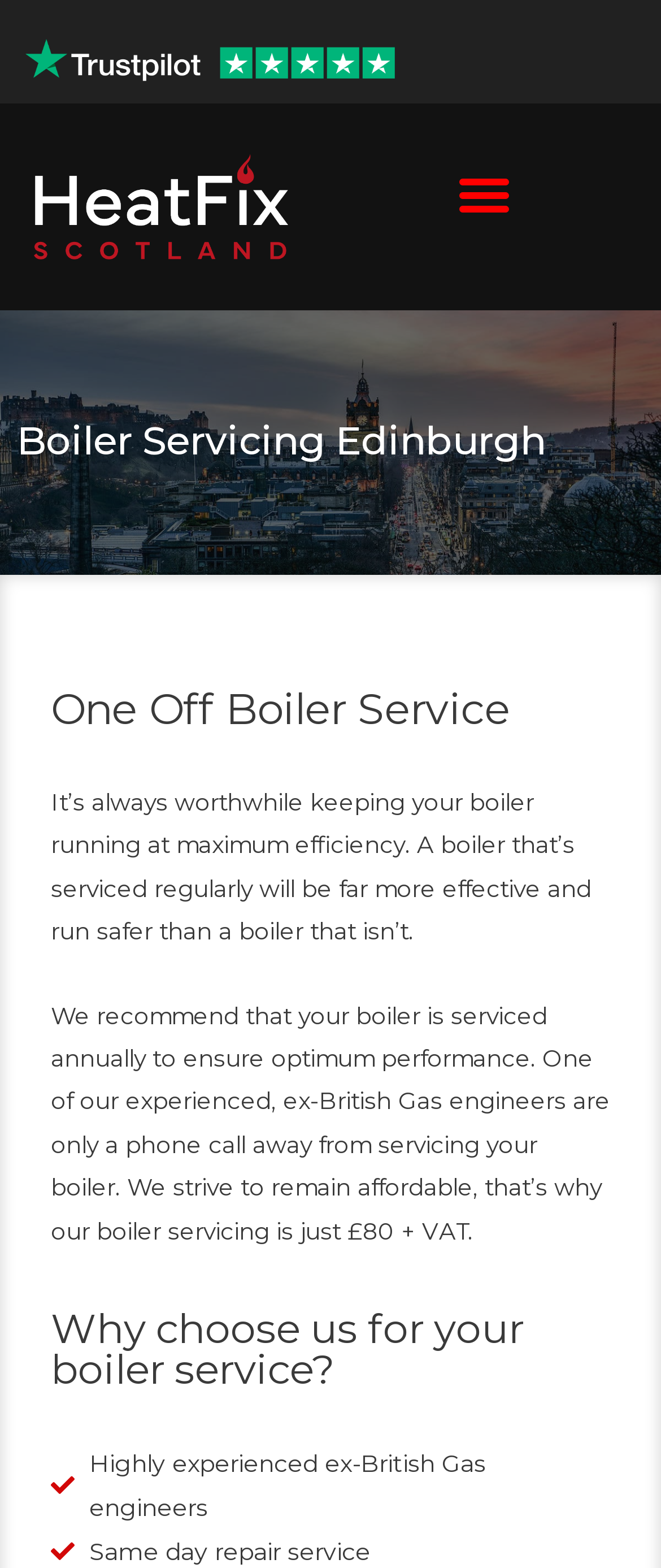Give an in-depth explanation of the webpage layout and content.

The webpage is about boiler servicing in Edinburgh, specifically highlighting the importance of regular boiler maintenance. At the top left corner, there is a Trustpilot logo, followed by a link and a menu toggle button to the right. 

Below the top section, there are two headings, "Boiler Servicing Edinburgh" and "One Off Boiler Service", which are centered at the top of the page. 

Underneath the headings, there is a paragraph of text that explains the benefits of regular boiler servicing, including improved efficiency and safety. This text is positioned in the top half of the page, spanning almost the entire width.

Below this paragraph, there is another block of text that provides more information about the boiler servicing, including the recommended annual servicing and the affordable pricing of £80 + VAT. This text is also positioned in the top half of the page, spanning almost the entire width.

Further down the page, there is a heading "Why choose us for your boiler service?" followed by two short paragraphs highlighting the company's experienced engineers and same-day repair service. These paragraphs are positioned in the bottom half of the page, with the first one located at the left and the second one at the right.